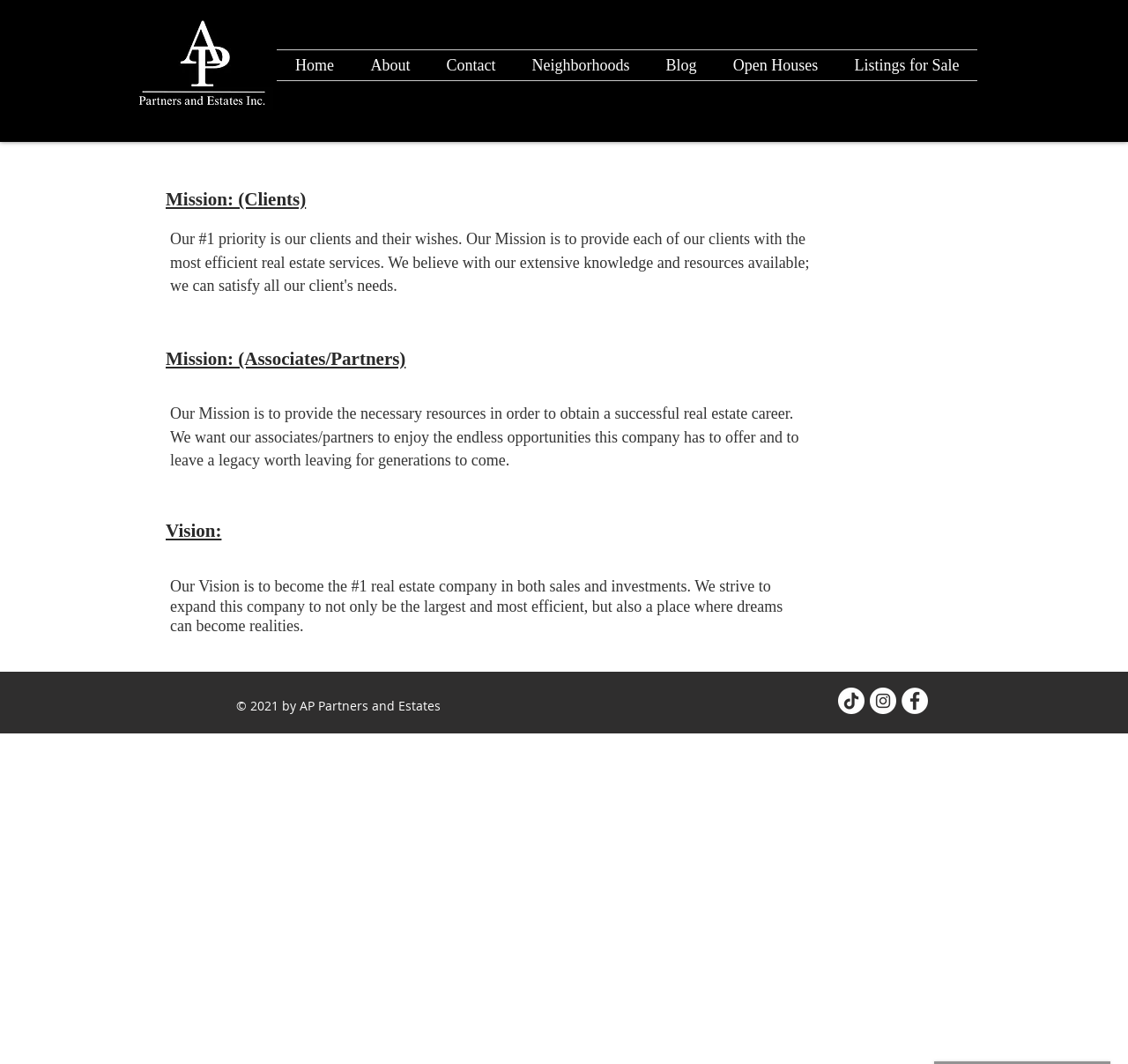Using the information shown in the image, answer the question with as much detail as possible: What is the mission of the company?

The mission of the company is stated in the 'Mission' section of the webpage, which says 'Our Mission is to provide the necessary resources in order to obtain a successful real estate career.' This suggests that the company aims to support its associates and partners in achieving their goals in the real estate industry.